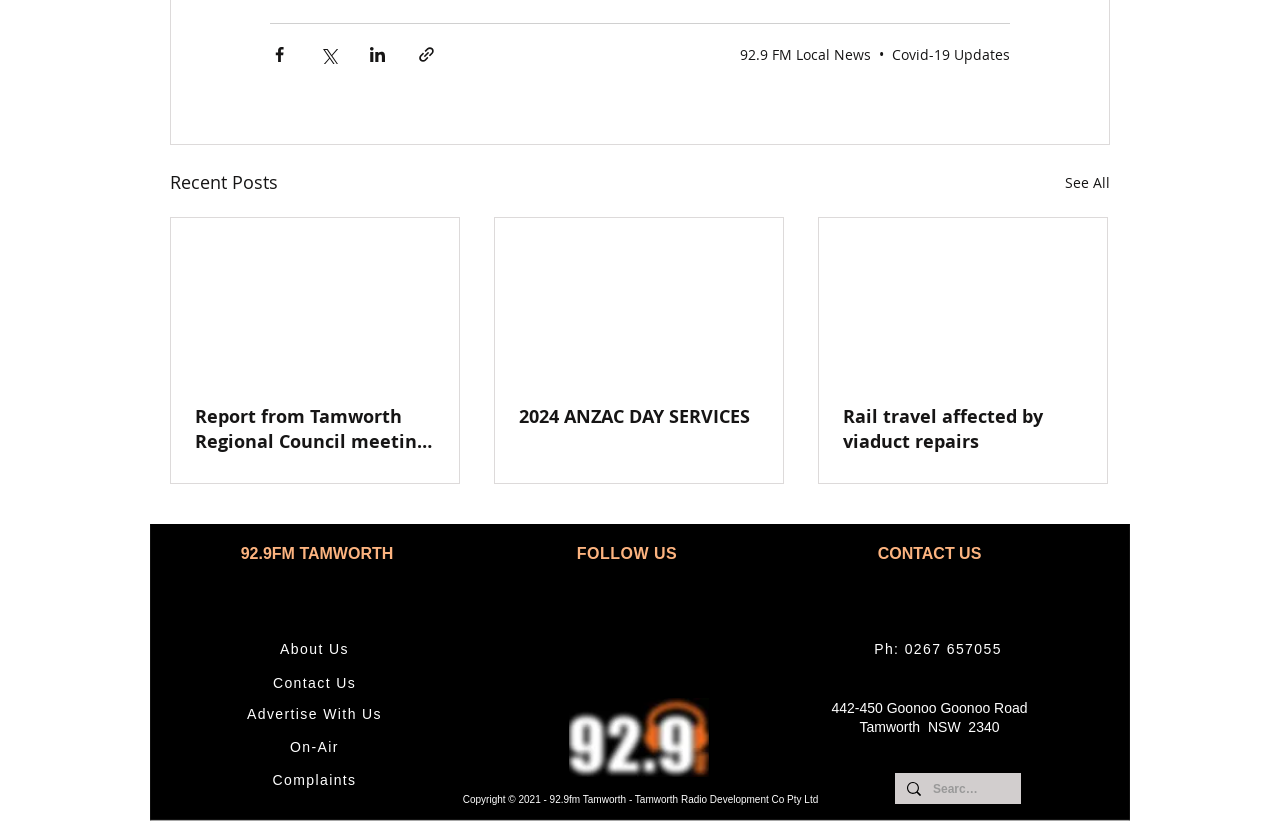Locate the bounding box coordinates of the clickable region necessary to complete the following instruction: "Visit Covid-19 Updates". Provide the coordinates in the format of four float numbers between 0 and 1, i.e., [left, top, right, bottom].

[0.697, 0.054, 0.789, 0.077]